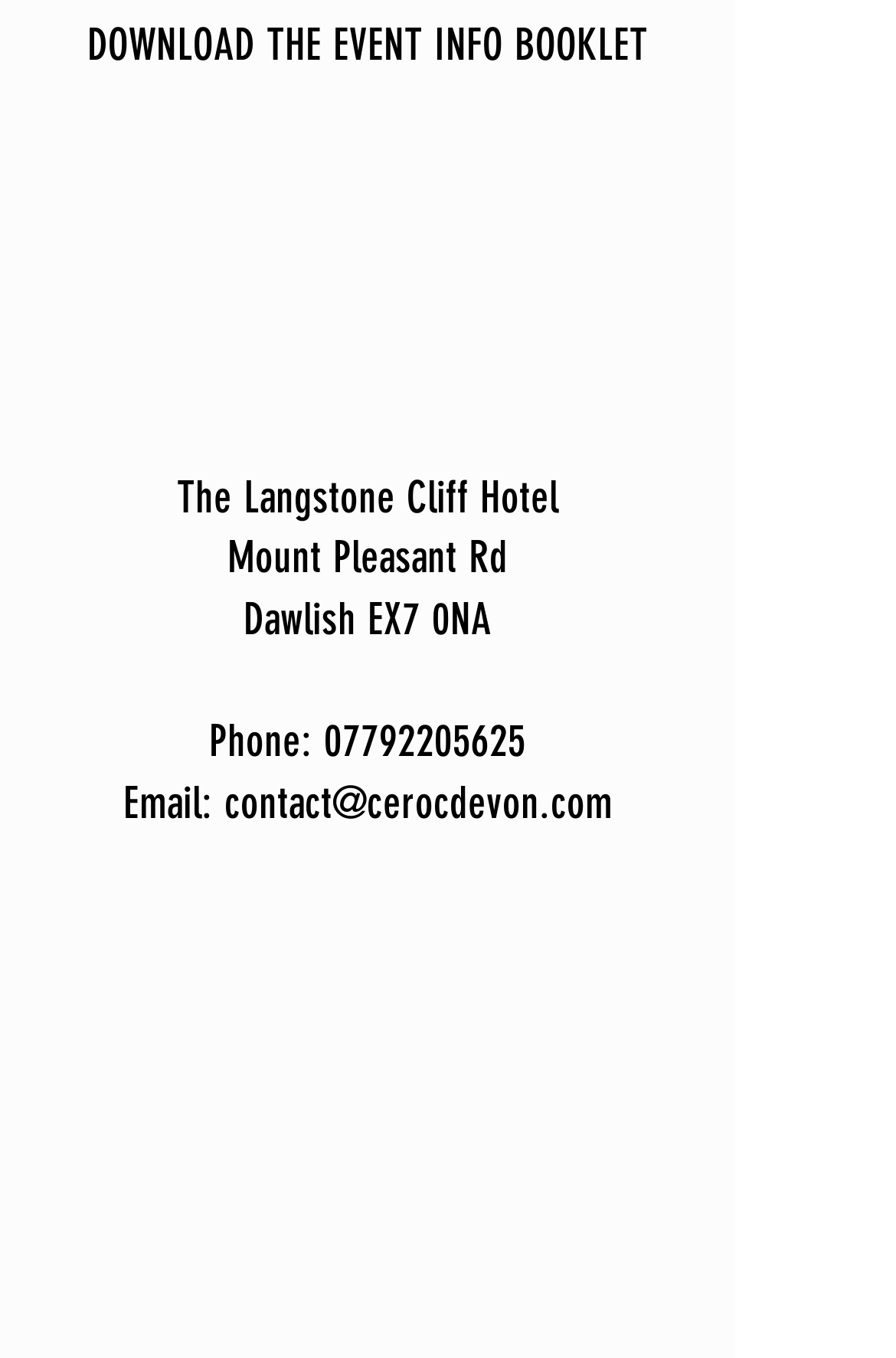Respond to the following question using a concise word or phrase: 
What is the phone number?

07792205625